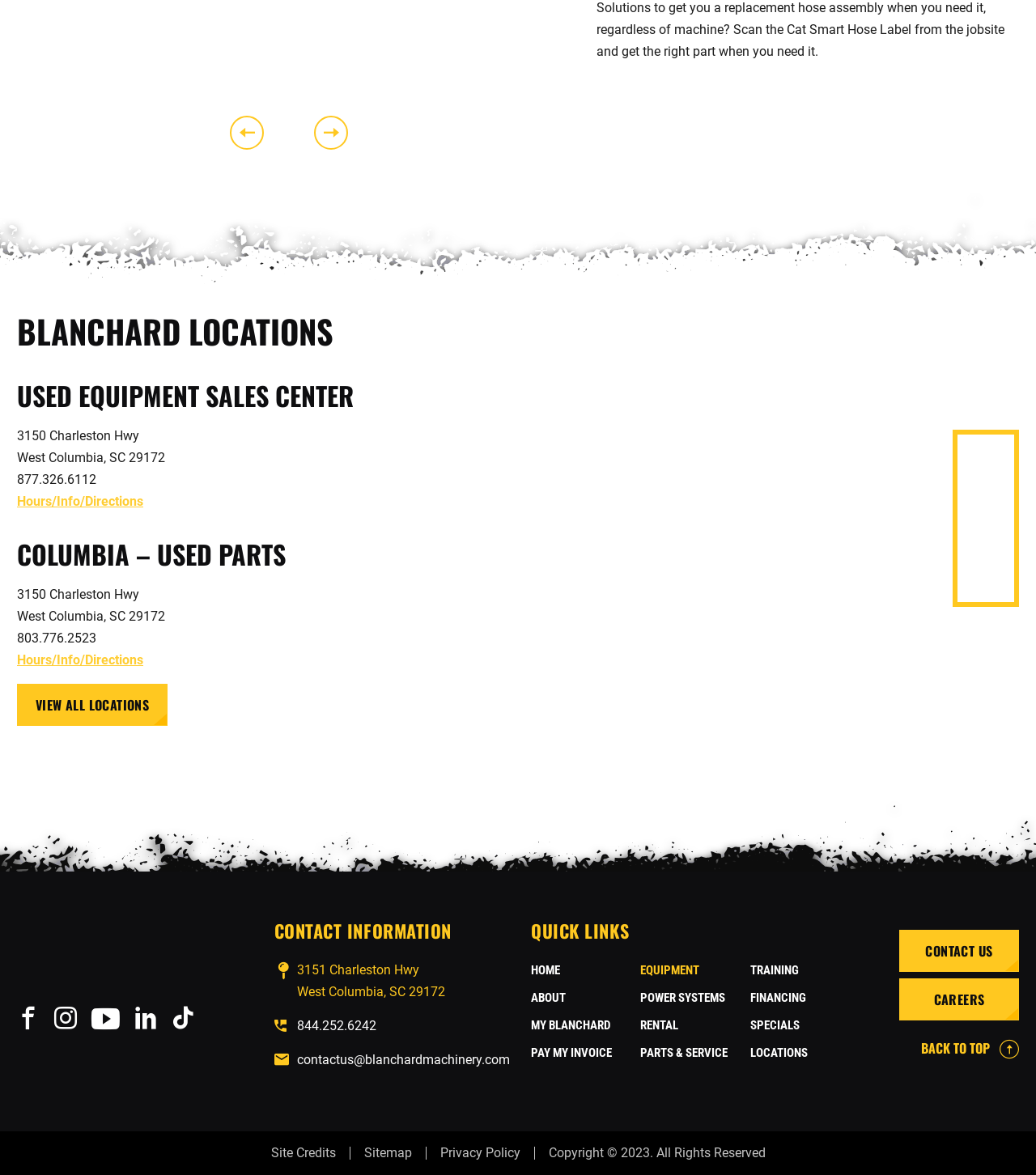Could you highlight the region that needs to be clicked to execute the instruction: "Go to 'HOME'"?

[0.512, 0.82, 0.541, 0.832]